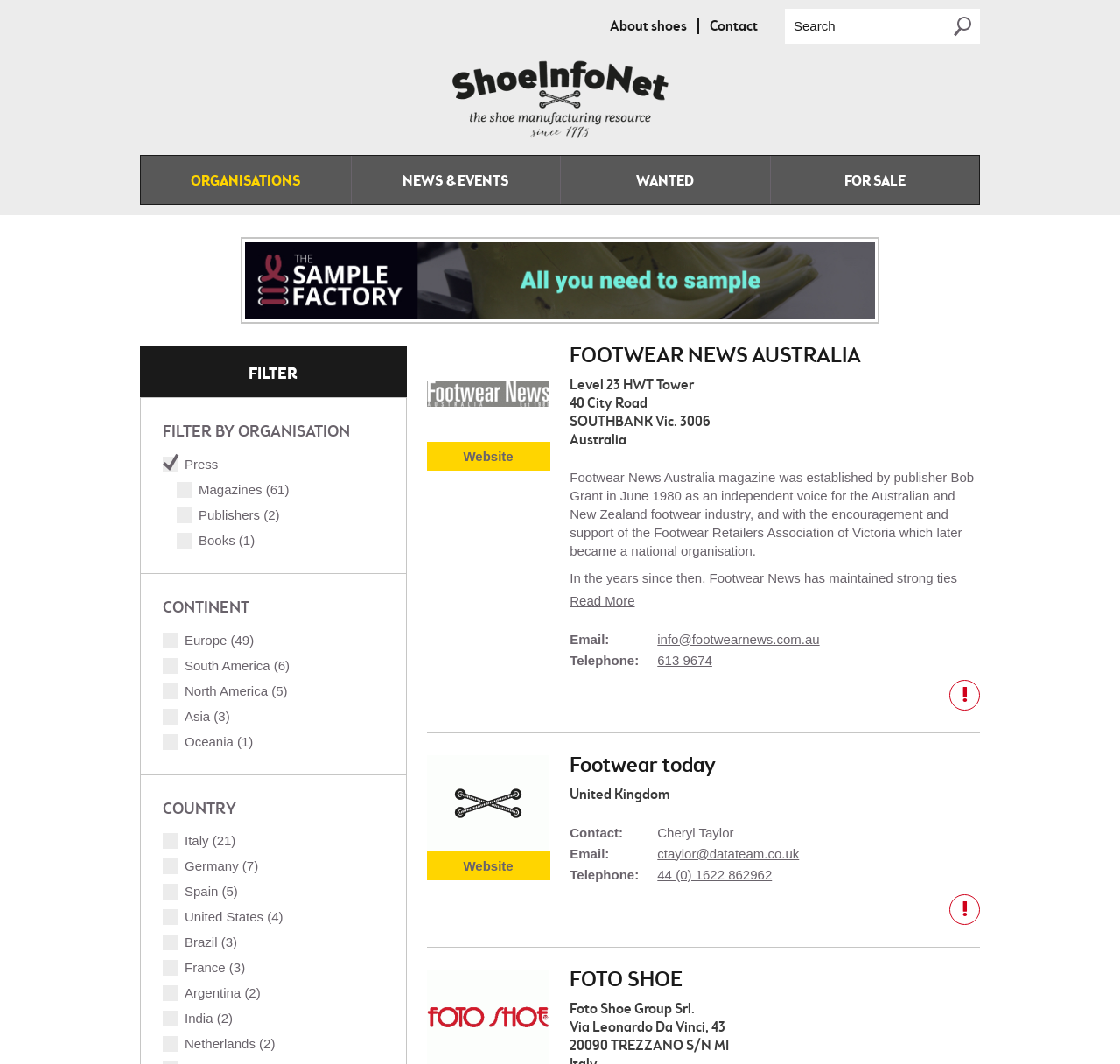Present a detailed account of what is displayed on the webpage.

The webpage is about Shoeinfonet, a platform that provides information about shoes and the footwear industry. At the top of the page, there is a navigation menu with links to "About shoes", "Contact", and a search bar. Below the navigation menu, there is a logo of Shoeinfonet, which is a black image.

The main content of the page is divided into several sections. On the left side, there are filters to narrow down the search results by organization, continent, country, and other categories. There are multiple links under each filter category, such as "Europe (49) Apply Europe filter" and "Italy (21) Apply Italy filter".

On the right side, there is a section with a heading "FOOTWEAR NEWS AUSTRALIA" and a subheading "Level 23 HWT Tower, 40 City Road, SOUTHBANK Vic. 3006, Australia". Below this, there is a block of text that describes the history and mission of Footwear News Australia magazine.

Further down the page, there are more sections with headings "Footwear today" and "FOTO SHOE". Each section has its own subheadings and blocks of text that provide information about the respective topics. There are also contact details and links to websites and email addresses scattered throughout the page.

Overall, the webpage appears to be a resource for people in the footwear industry, providing news, information, and resources related to shoes and footwear.